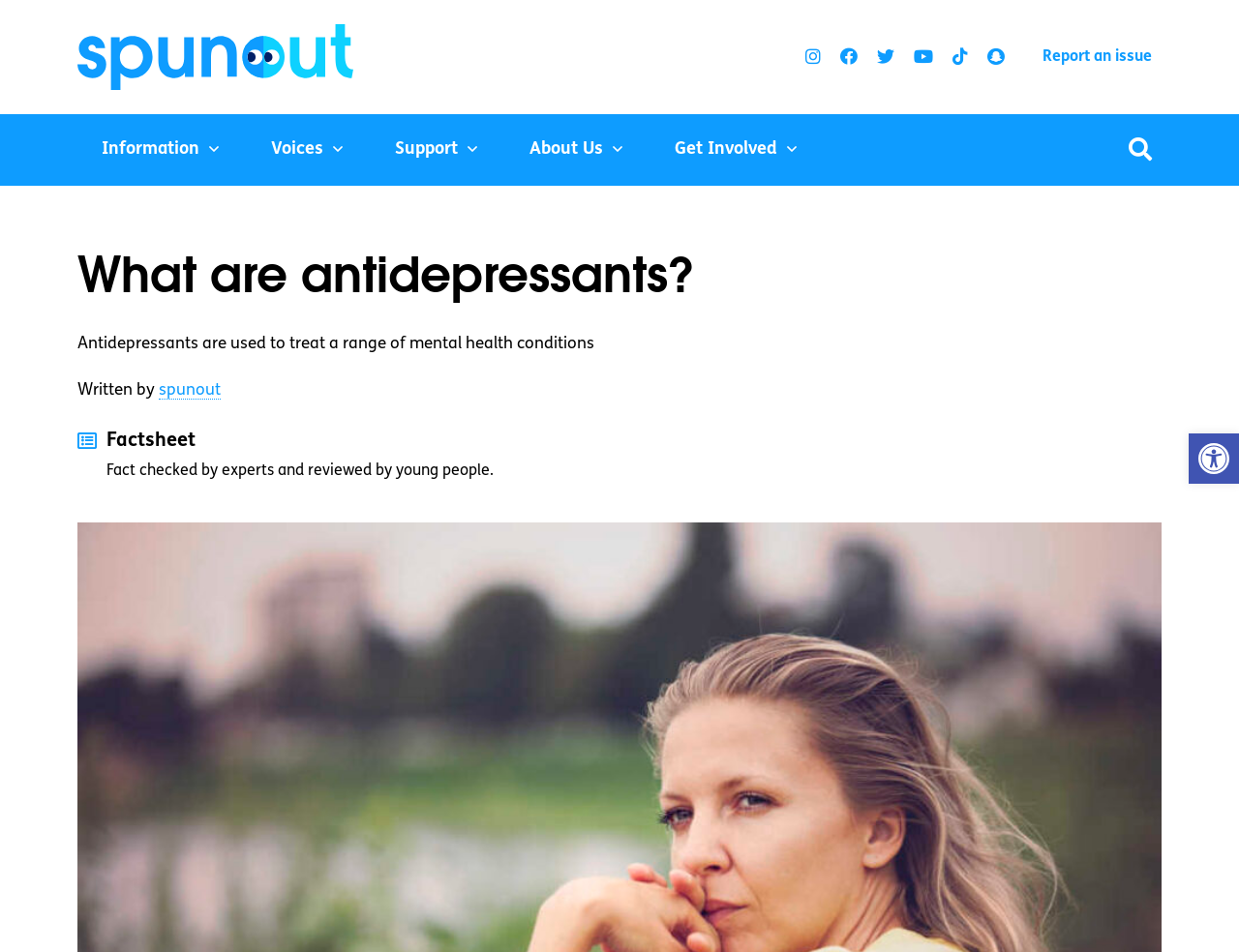What is the main topic of the webpage?
Please interpret the details in the image and answer the question thoroughly.

The main topic of the webpage is antidepressants, as indicated by the heading 'What are antidepressants?' and the static text 'Antidepressants are used to treat a range of mental health conditions'.